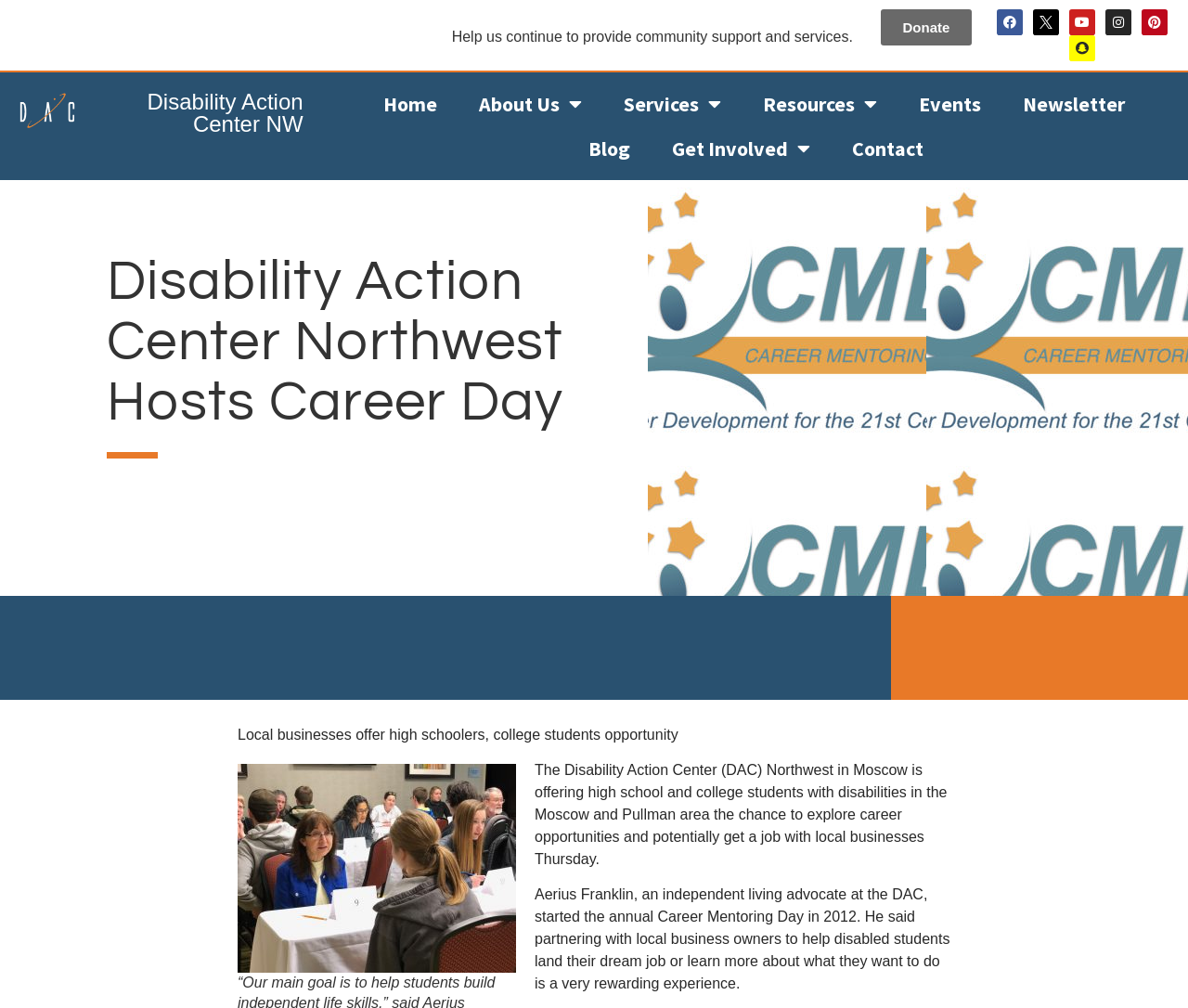Please identify the bounding box coordinates of the clickable area that will fulfill the following instruction: "Go to the Home page". The coordinates should be in the format of four float numbers between 0 and 1, i.e., [left, top, right, bottom].

[0.307, 0.081, 0.383, 0.125]